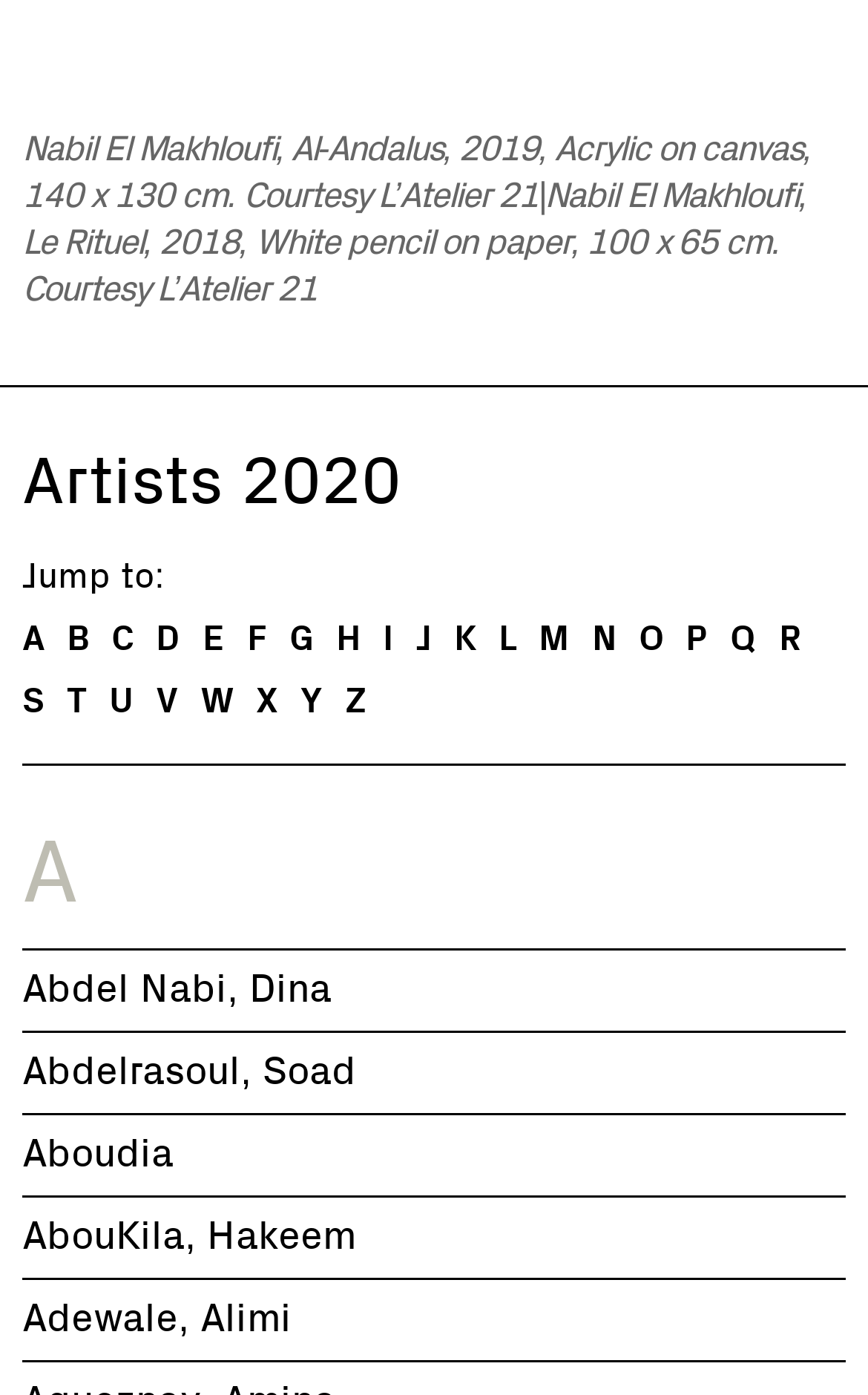Give a concise answer using one word or a phrase to the following question:
What is the medium of the artwork 'Al-Andalus' by Nabil El Makhloufi?

Acrylic on canvas